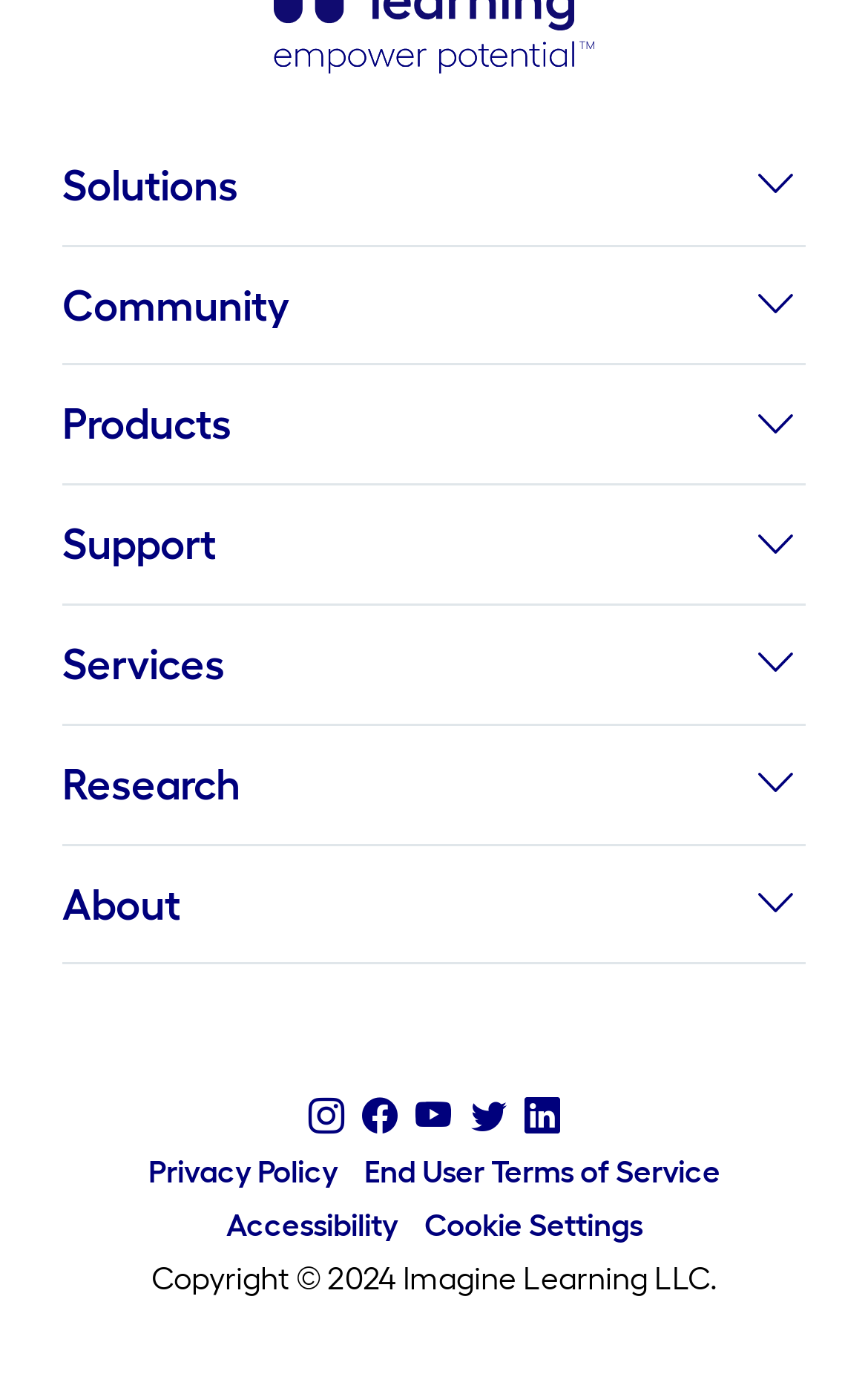Locate the bounding box coordinates of the clickable element to fulfill the following instruction: "Check Accessibility". Provide the coordinates as four float numbers between 0 and 1 in the format [left, top, right, bottom].

[0.25, 0.879, 0.468, 0.905]